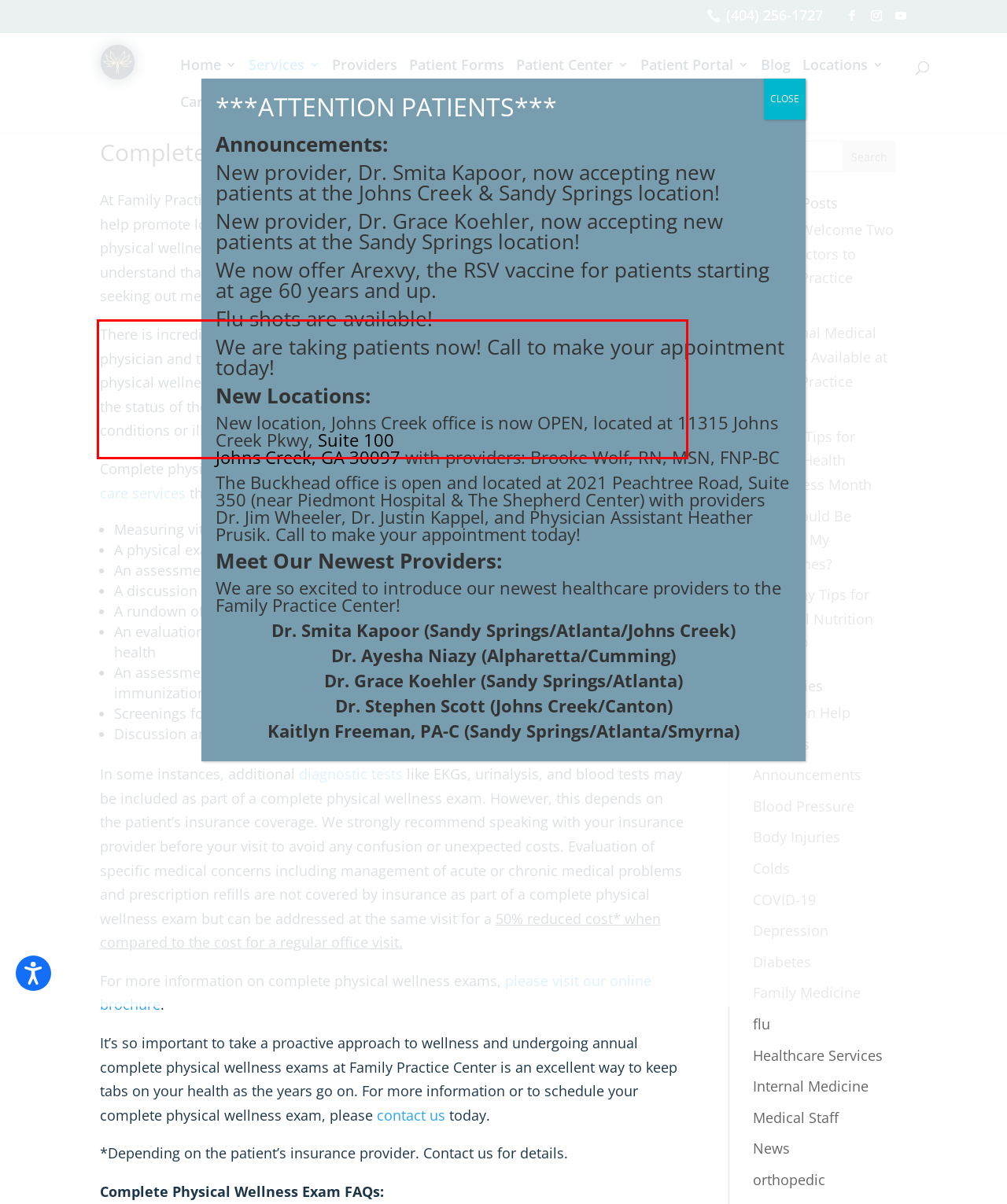Given a webpage screenshot, identify the text inside the red bounding box using OCR and extract it.

There is incredible value in developing a sustained partnership with your primary care physician and their trained medical team over the years. Undergoing annual complete physical wellness exams at Family Practice Center allows our patients to keep track of the status of their health and wellbeing through the years and address any health conditions or illnesses before they become serious.